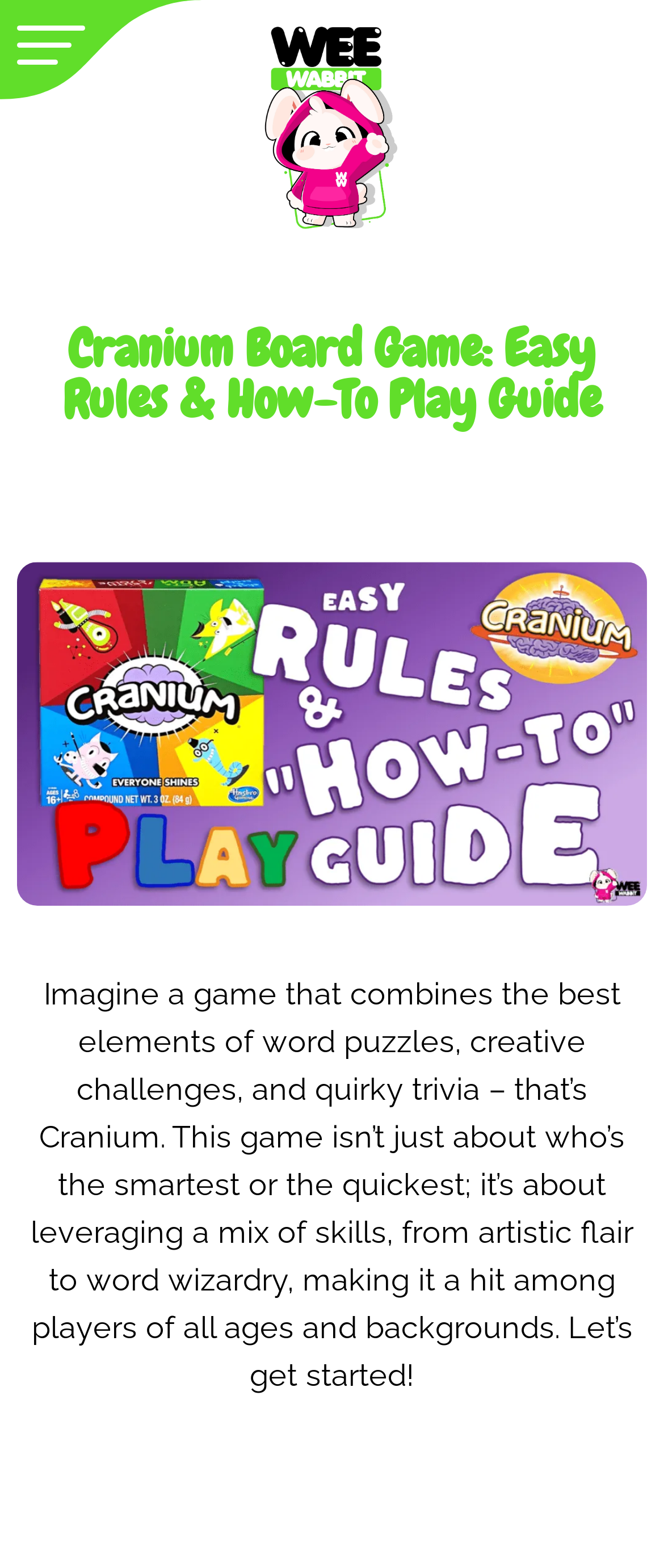What is the purpose of the 'Enlarge image' button?
Please give a detailed and thorough answer to the question, covering all relevant points.

The 'Enlarge image' button is located below the Cranium Board Game Box image and has a popup dialog. This suggests that the button is used to enlarge the image, allowing users to see more details of the game box.